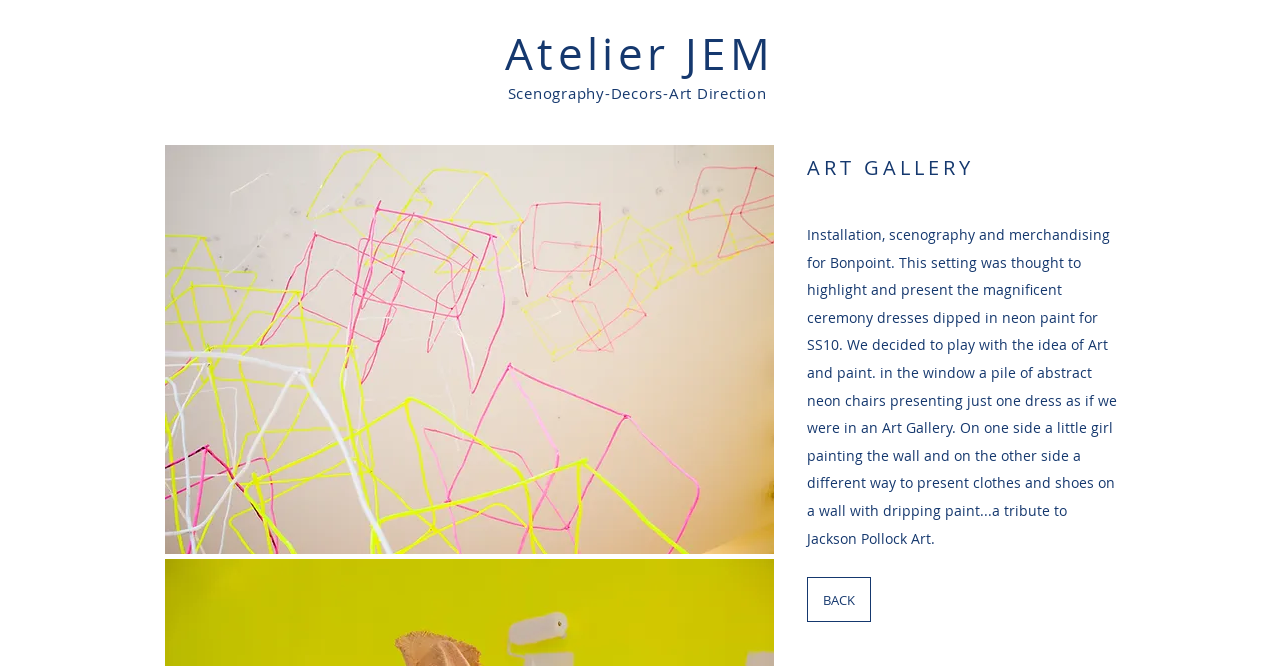What is the navigation option at the bottom of the webpage?
Please interpret the details in the image and answer the question thoroughly.

The navigation option at the bottom of the webpage is a link element 'BACK' which has a bounding box coordinate that indicates it is located at the bottom of the webpage.